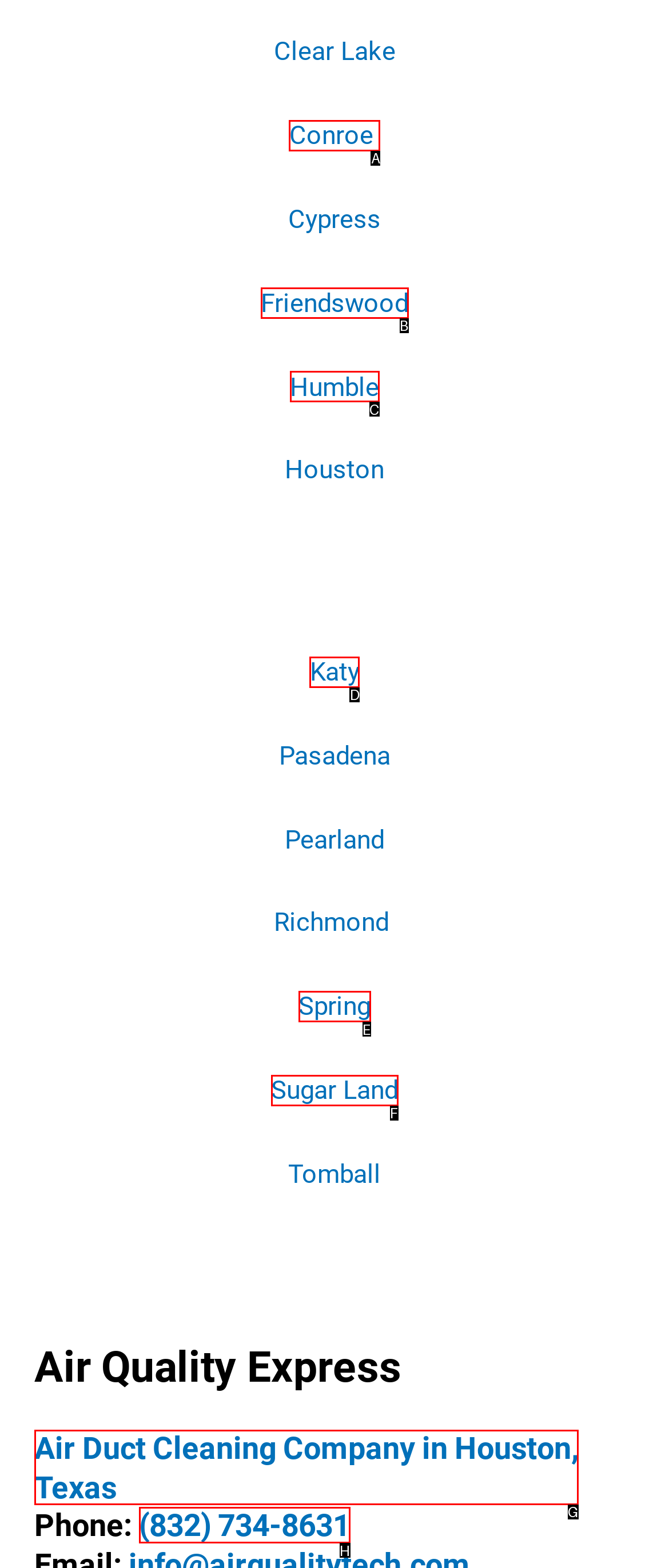Tell me which one HTML element best matches the description: The Art of Tall
Answer with the option's letter from the given choices directly.

None